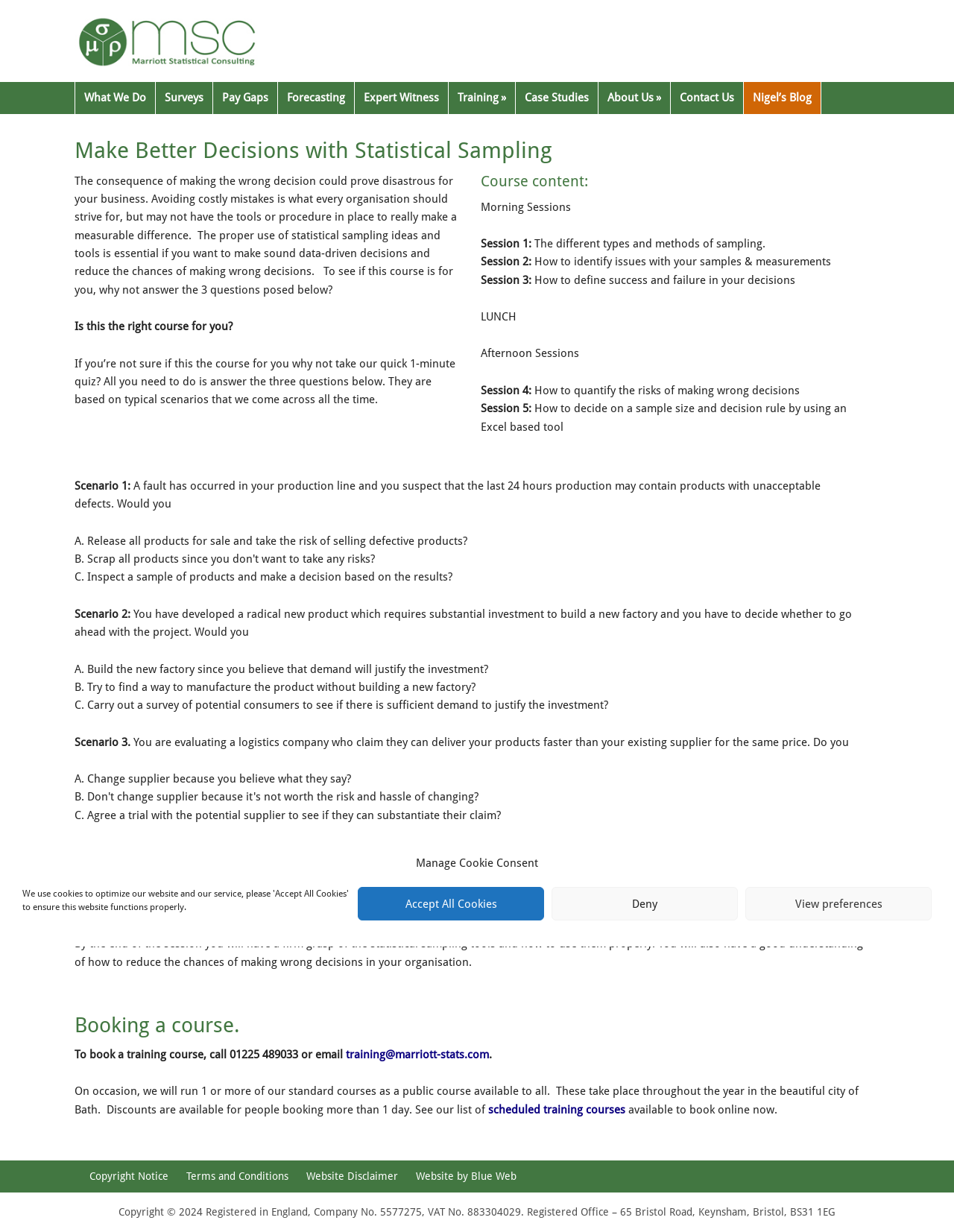What is the topic of Session 1 in the course?
Provide a well-explained and detailed answer to the question.

According to the webpage, Session 1 of the course covers 'The different types and methods of sampling'.